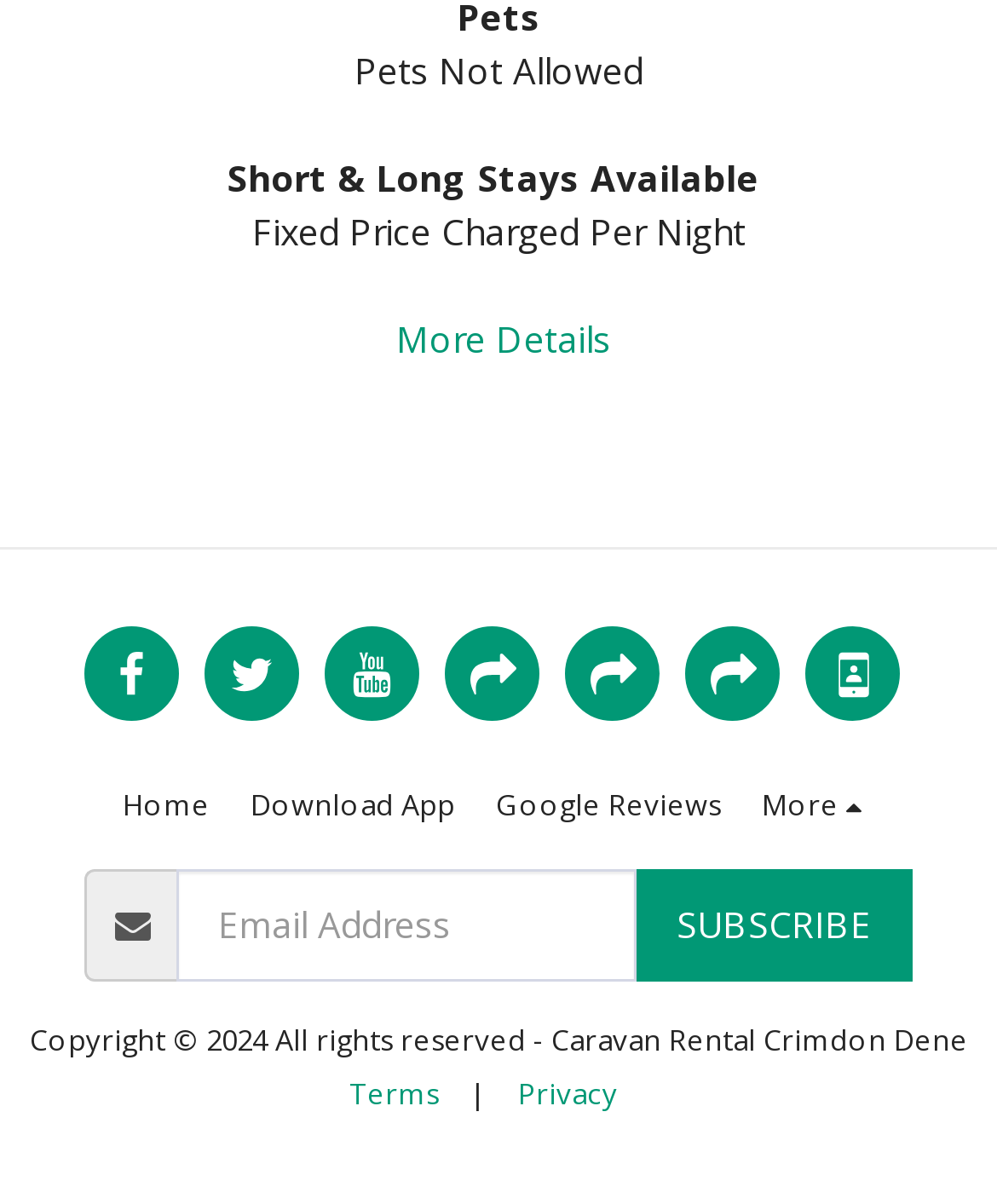Bounding box coordinates are specified in the format (top-left x, top-left y, bottom-right x, bottom-right y). All values are floating point numbers bounded between 0 and 1. Please provide the bounding box coordinate of the region this sentence describes: Download App

[0.251, 0.647, 0.456, 0.69]